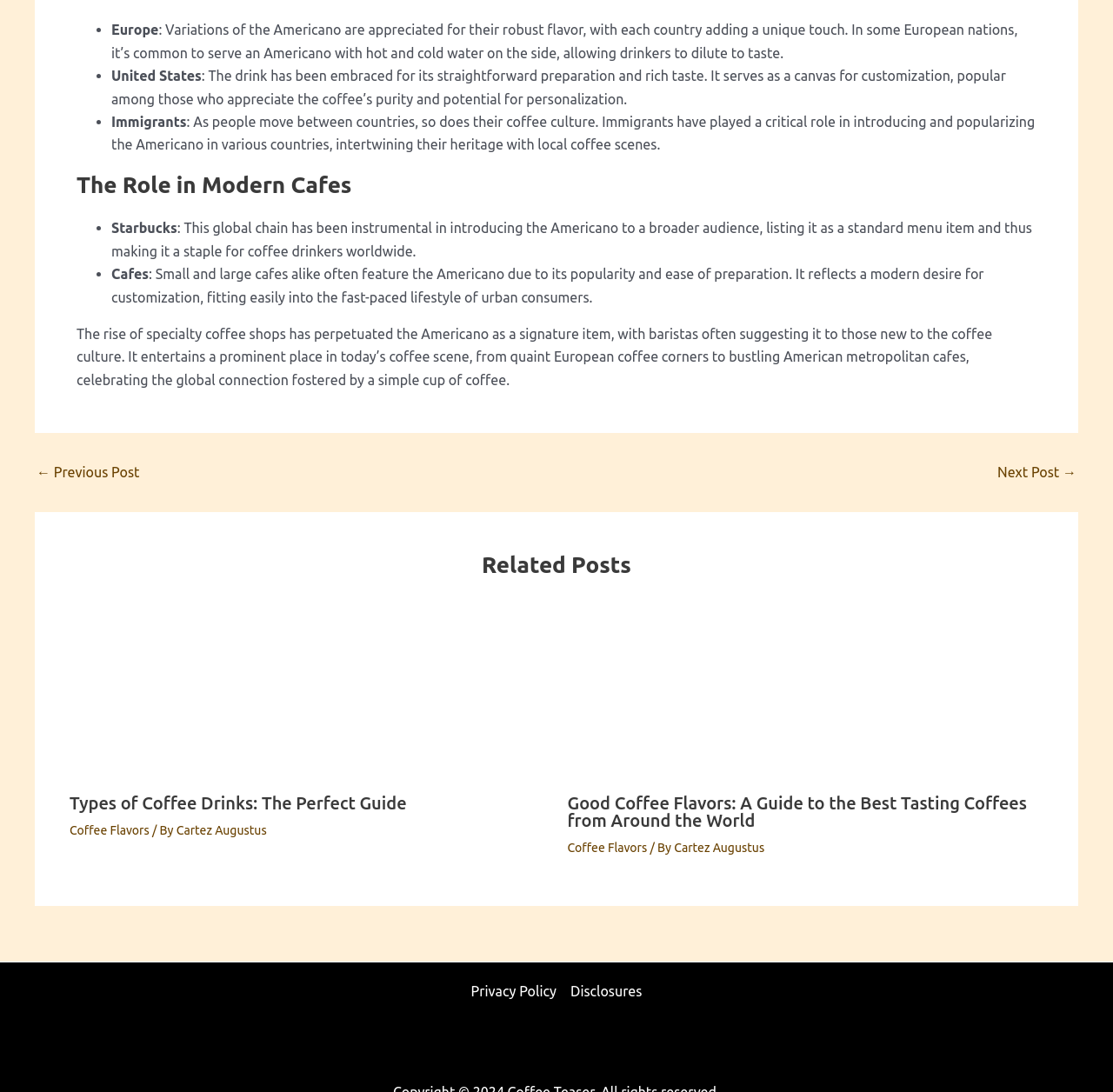Pinpoint the bounding box coordinates of the element you need to click to execute the following instruction: "Read more about Good Coffee Flavors: A Guide to the Best Tasting Coffees from Around the World". The bounding box should be represented by four float numbers between 0 and 1, in the format [left, top, right, bottom].

[0.51, 0.628, 0.724, 0.643]